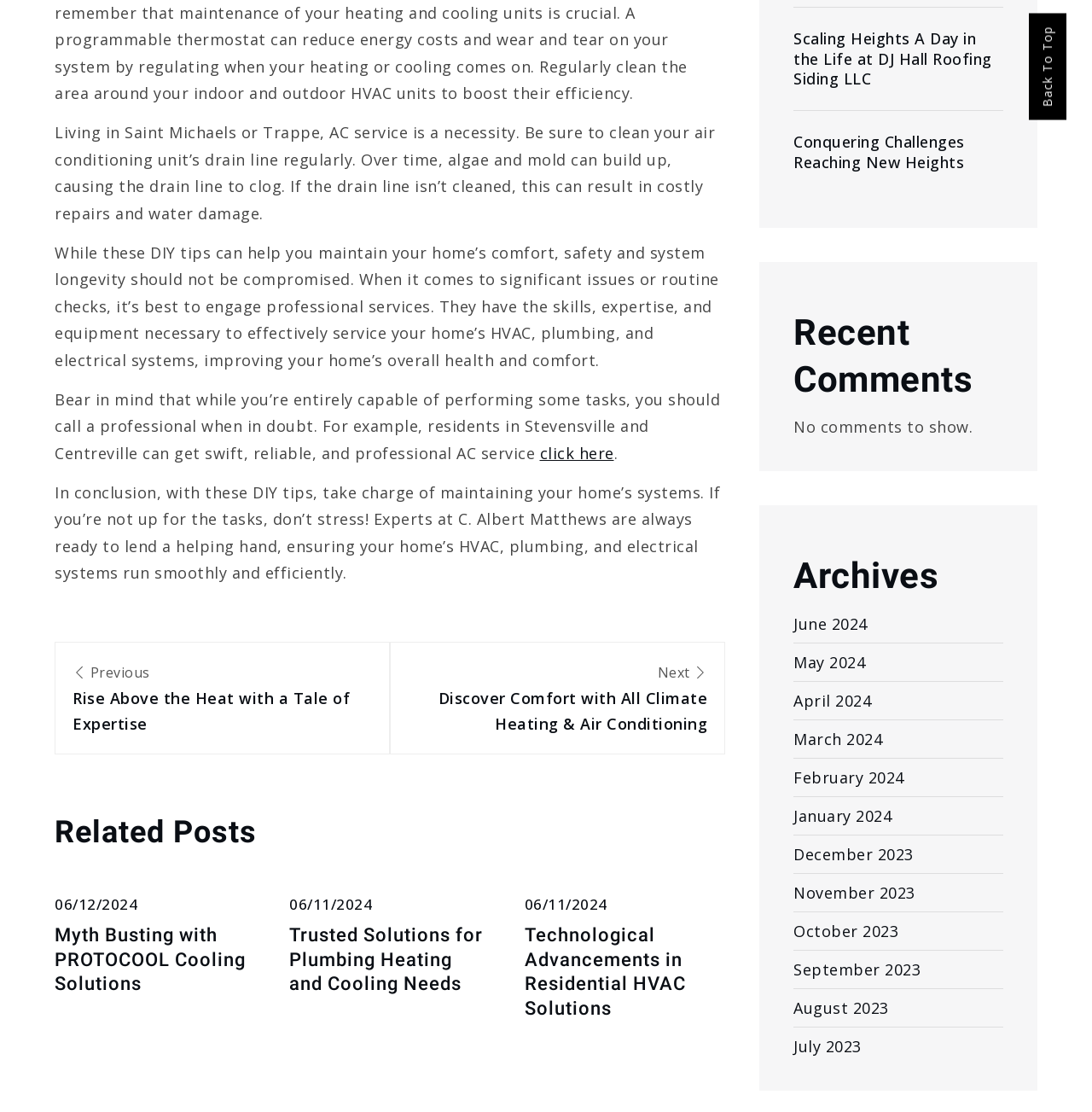Determine the bounding box coordinates in the format (top-left x, top-left y, bottom-right x, bottom-right y). Ensure all values are floating point numbers between 0 and 1. Identify the bounding box of the UI element described by: Conquering Challenges Reaching New Heights

[0.727, 0.119, 0.919, 0.155]